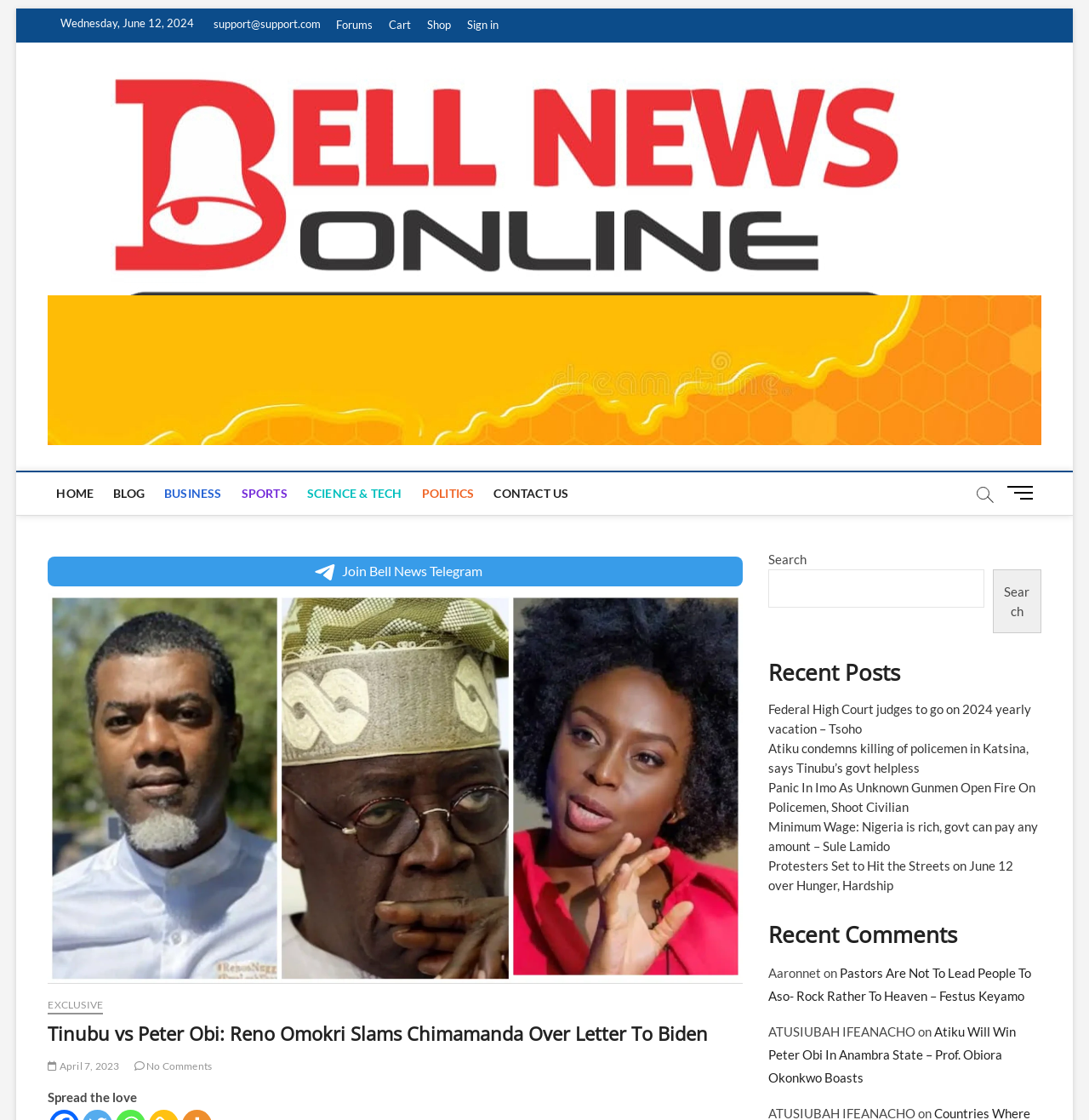Using the element description: "IEX Integration ApS Help Center", determine the bounding box coordinates. The coordinates should be in the format [left, top, right, bottom], with values between 0 and 1.

None